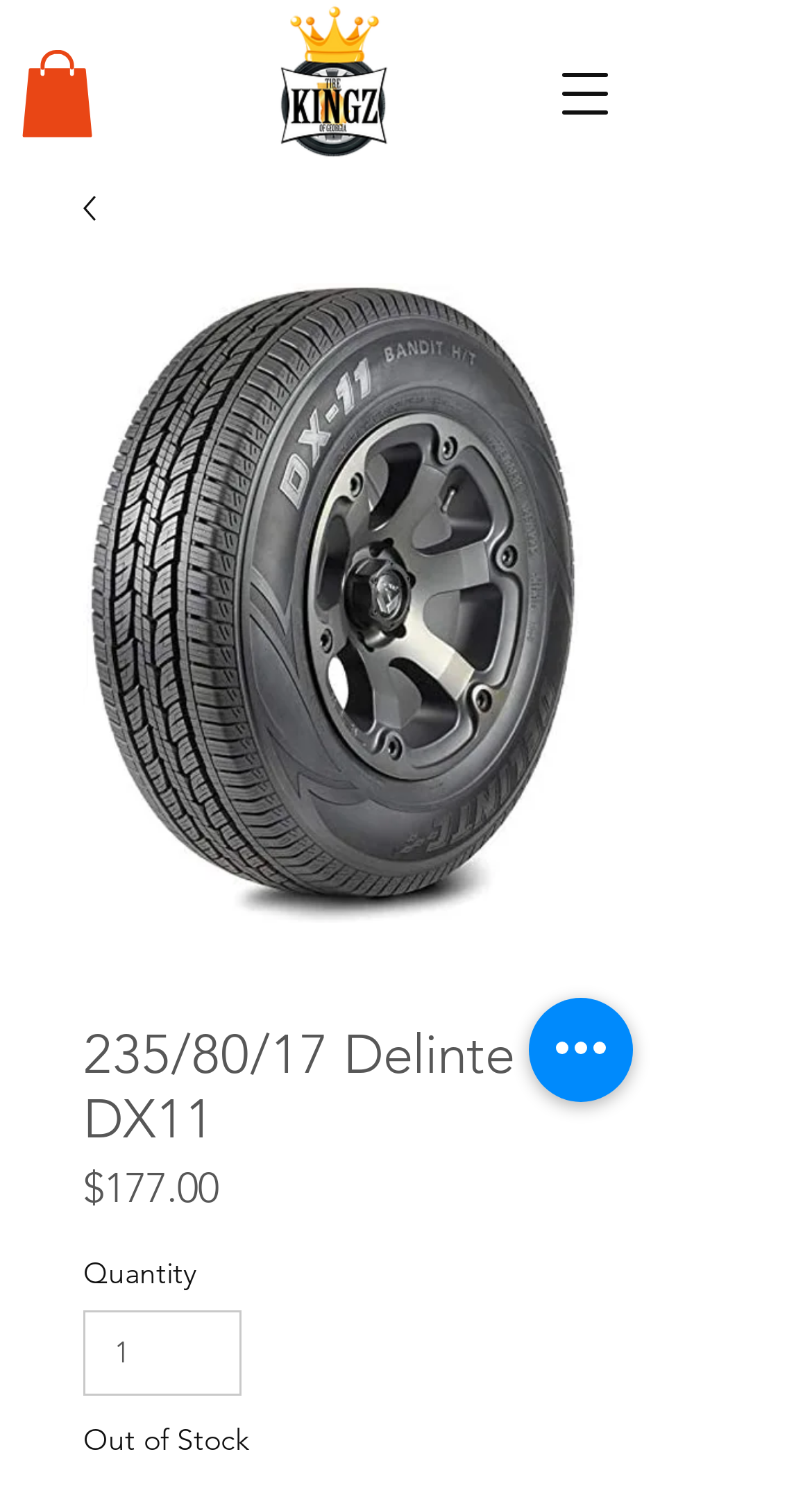Please extract the primary headline from the webpage.

235/80/17 Delinte DX11